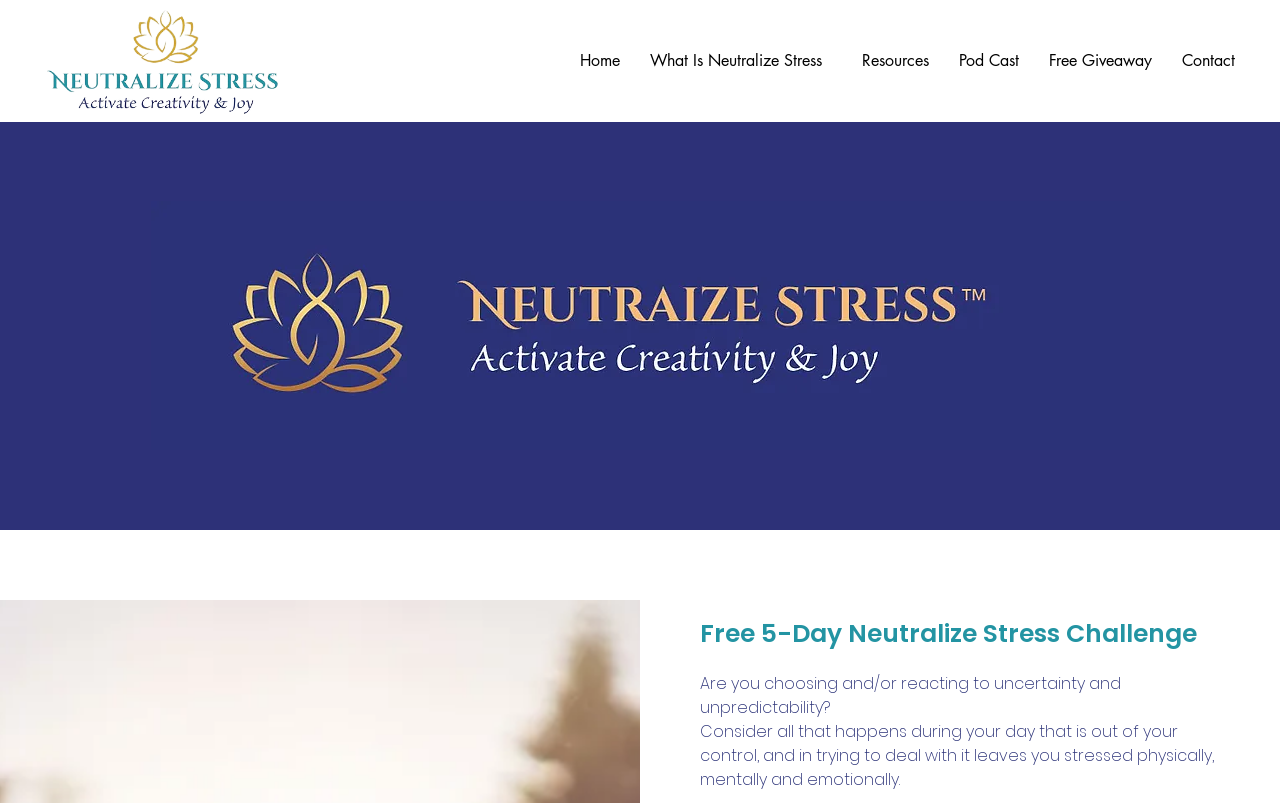What is the theme of the webpage?
Based on the image, please offer an in-depth response to the question.

Based on the content of the webpage, it appears to be focused on stress and how to neutralize it, with a 5-day challenge and resources available.